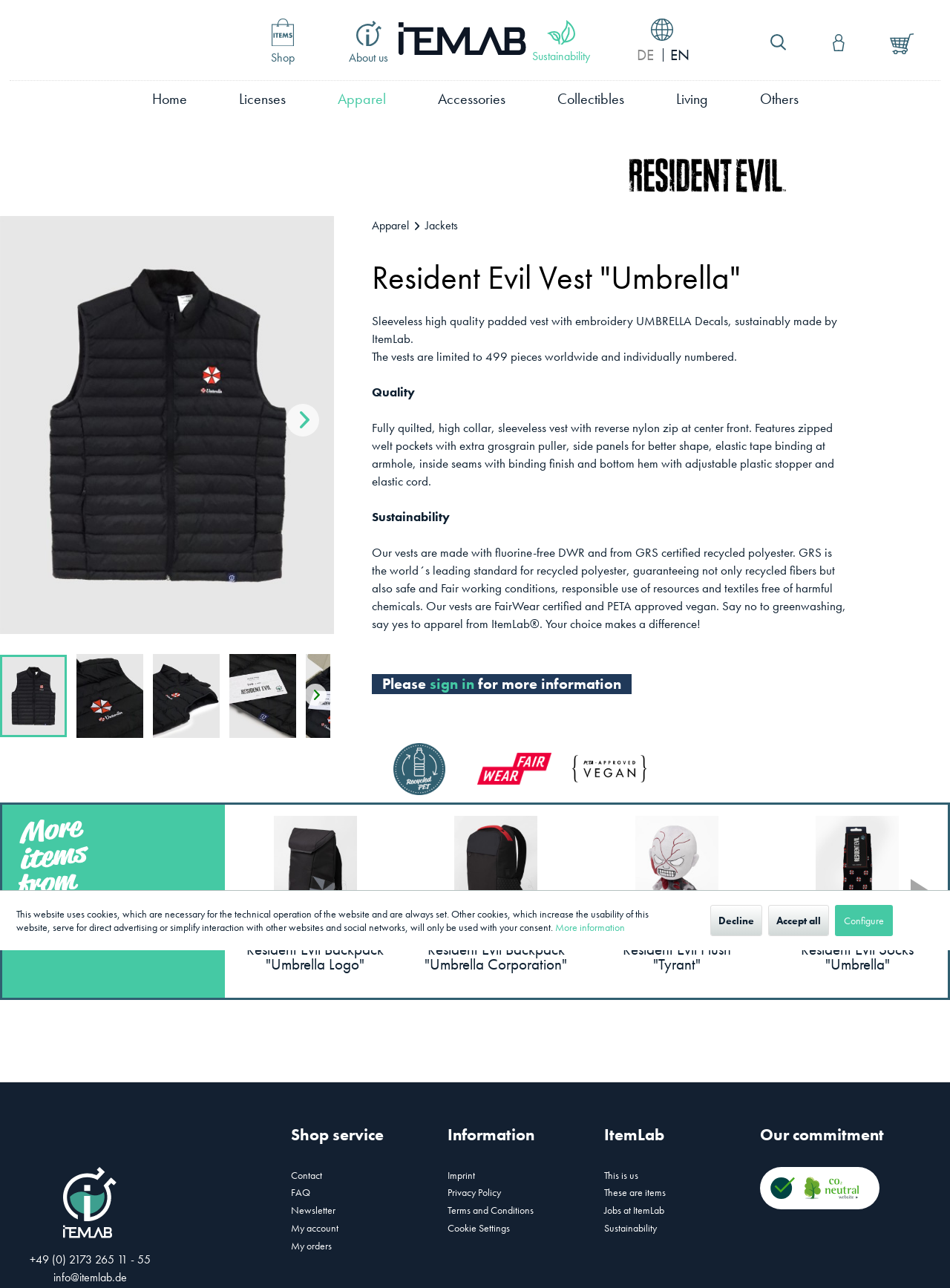Please determine the bounding box coordinates of the element's region to click for the following instruction: "Learn about sustainability".

[0.392, 0.395, 0.474, 0.407]